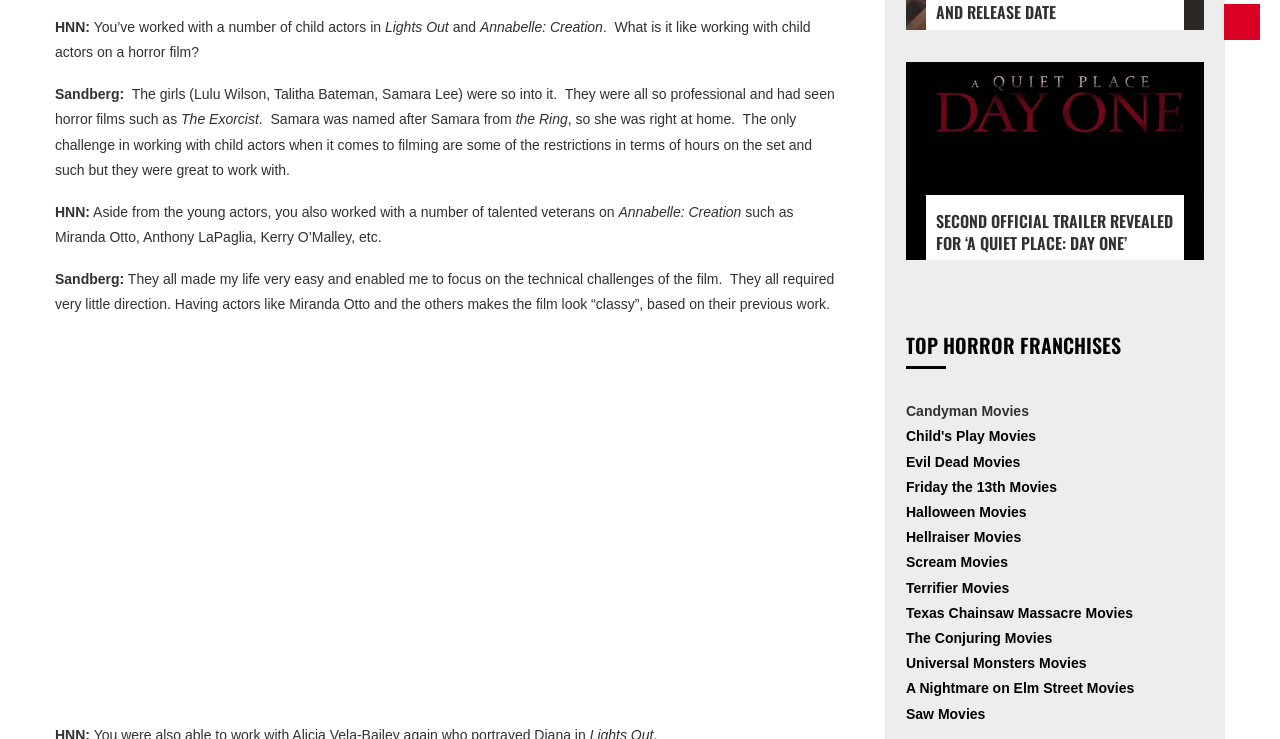Locate the bounding box coordinates of the area where you should click to accomplish the instruction: "Click the link to see more about Potions: A Curious Tale".

None